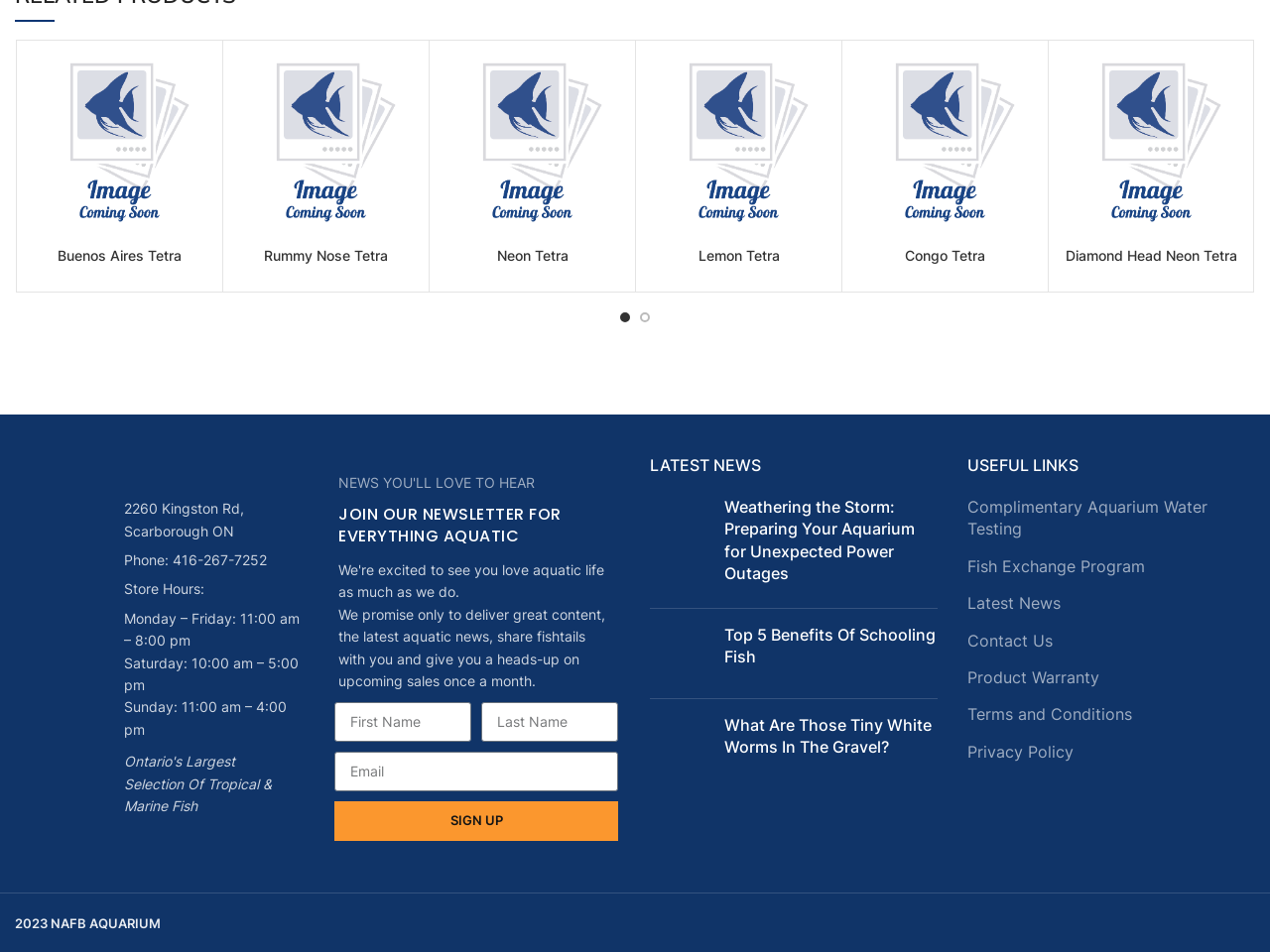Provide a one-word or short-phrase response to the question:
What is the phone number of the aquarium?

416-267-7252